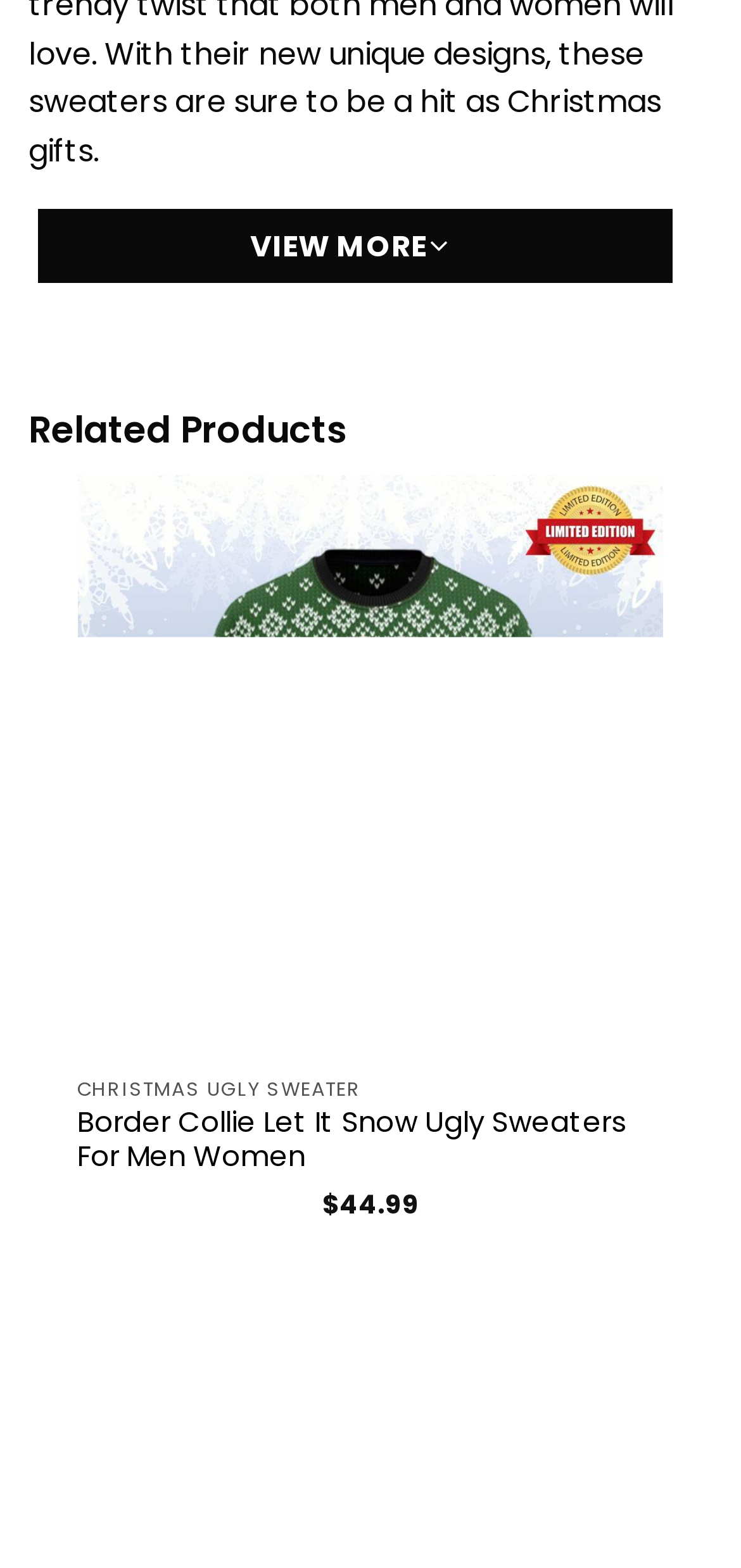Please identify the coordinates of the bounding box for the clickable region that will accomplish this instruction: "Check the price of the sweater".

[0.435, 0.749, 0.458, 0.772]